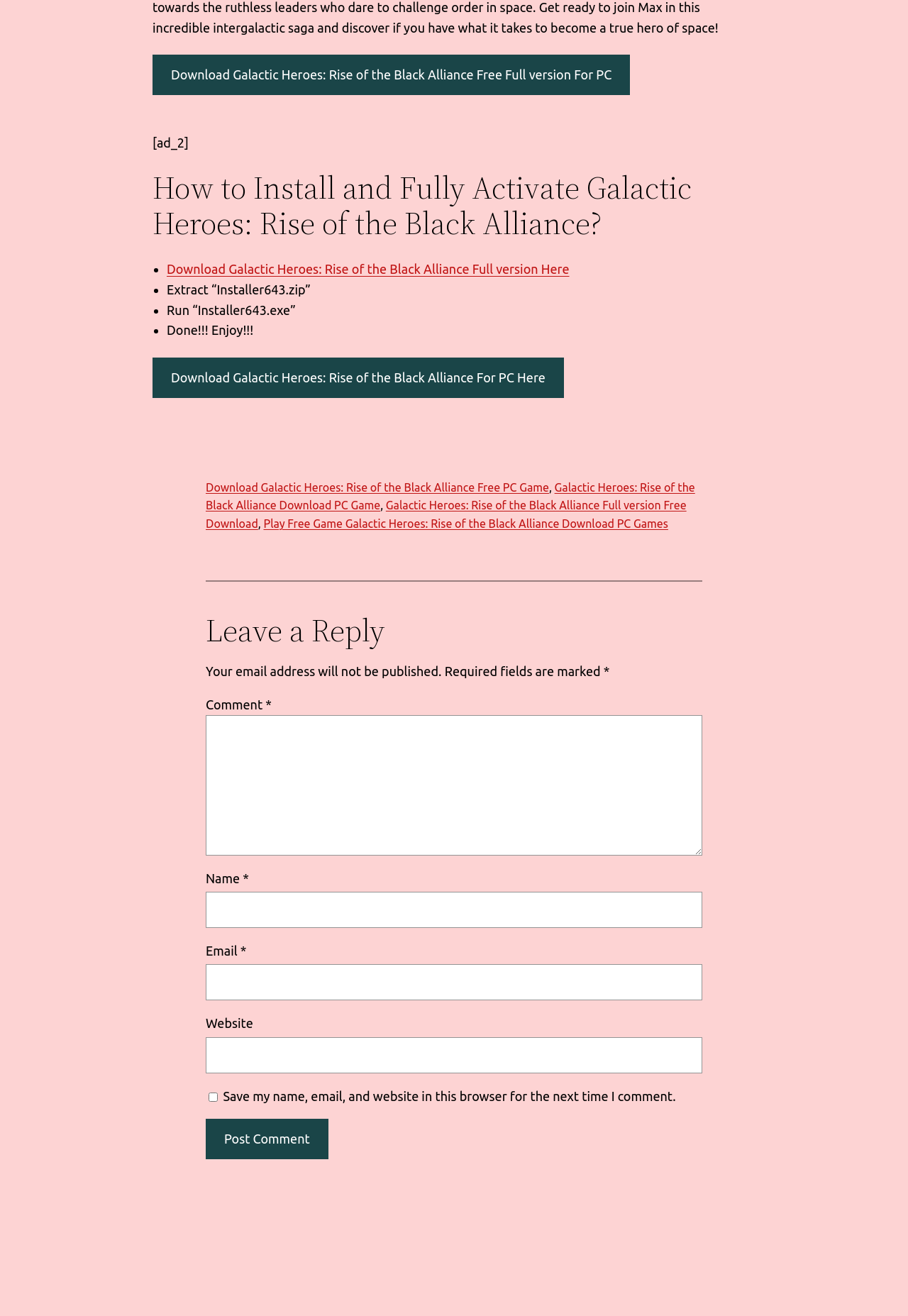What is required to post a comment?
Examine the screenshot and reply with a single word or phrase.

Name, Email, Comment